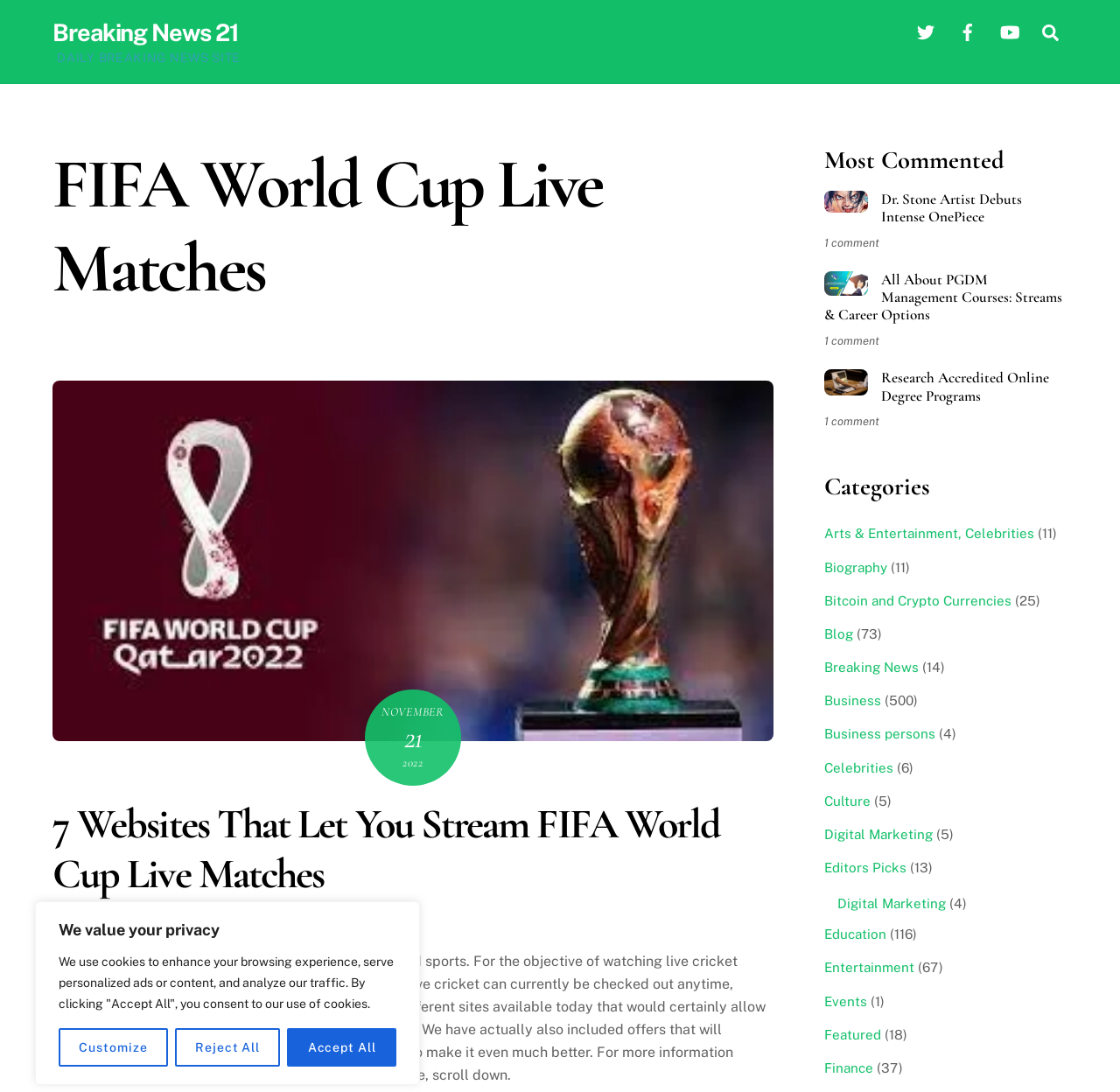Please identify the bounding box coordinates of the area I need to click to accomplish the following instruction: "Read about 7 Websites That Let You Stream FIFA World Cup Live Matches".

[0.047, 0.66, 0.69, 0.675]